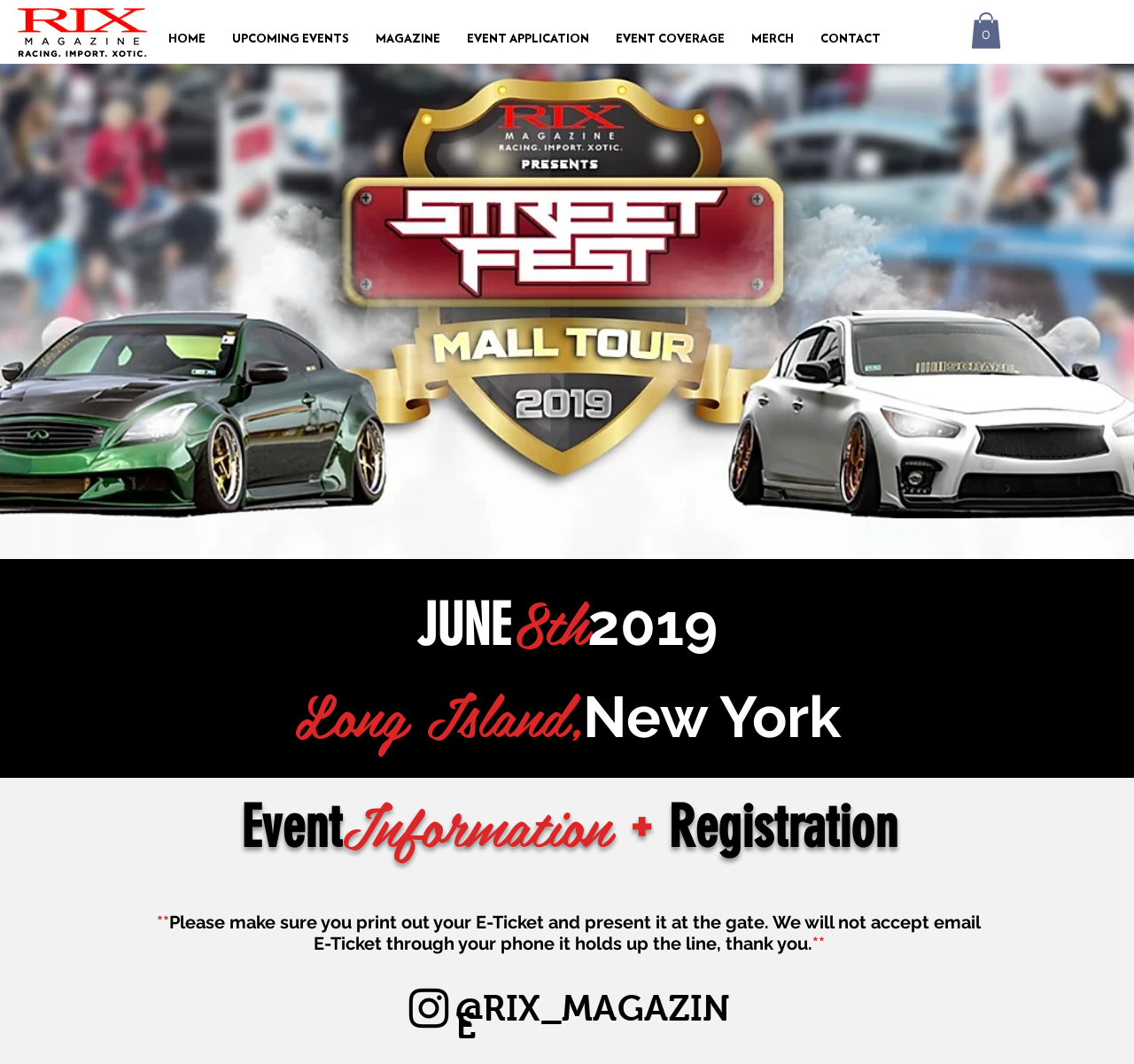Identify the bounding box coordinates of the region I need to click to complete this instruction: "view magazine".

[0.32, 0.021, 0.4, 0.054]